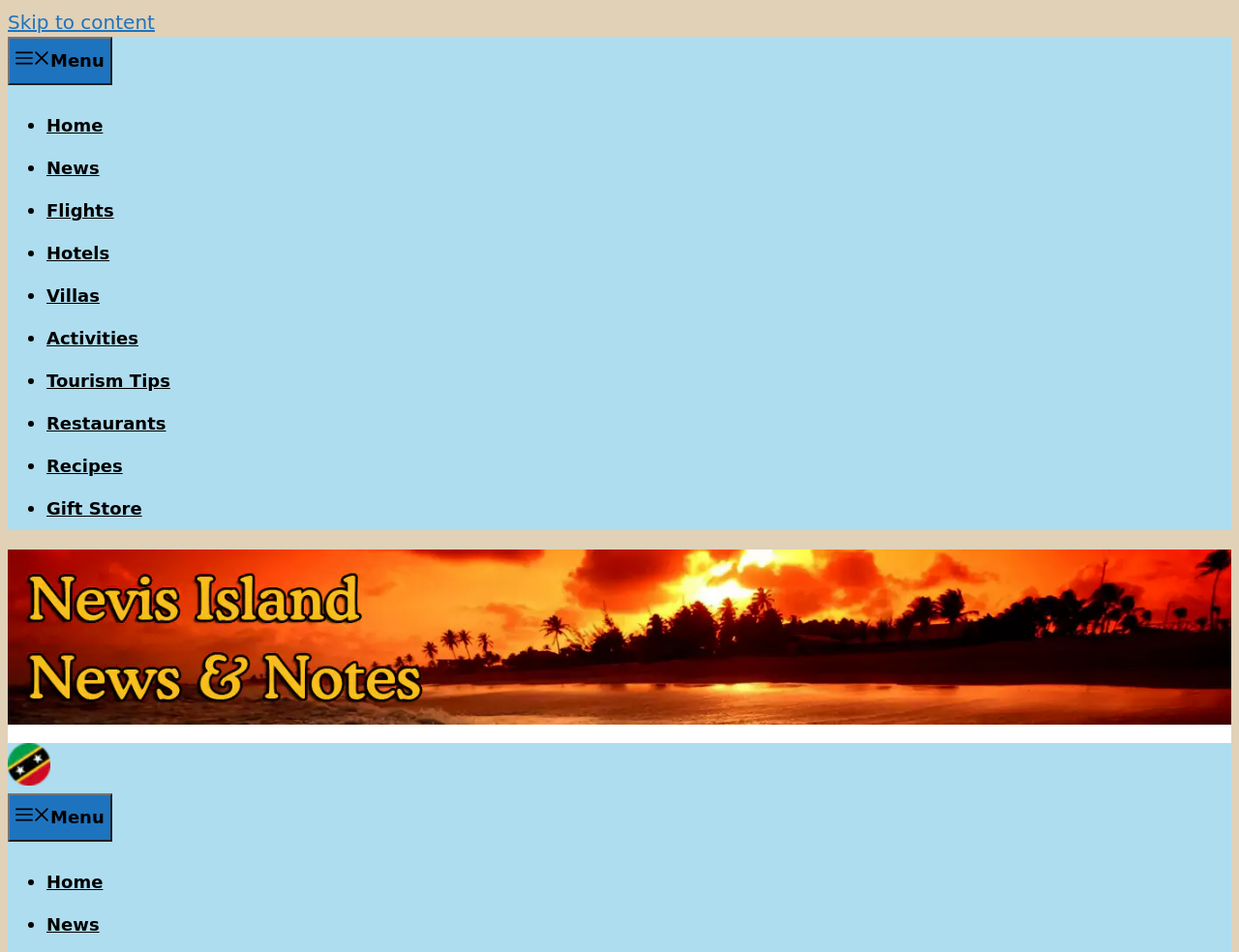Please determine the bounding box coordinates for the element that should be clicked to follow these instructions: "Click the 'Menu' button on mobile".

[0.006, 0.833, 0.09, 0.884]